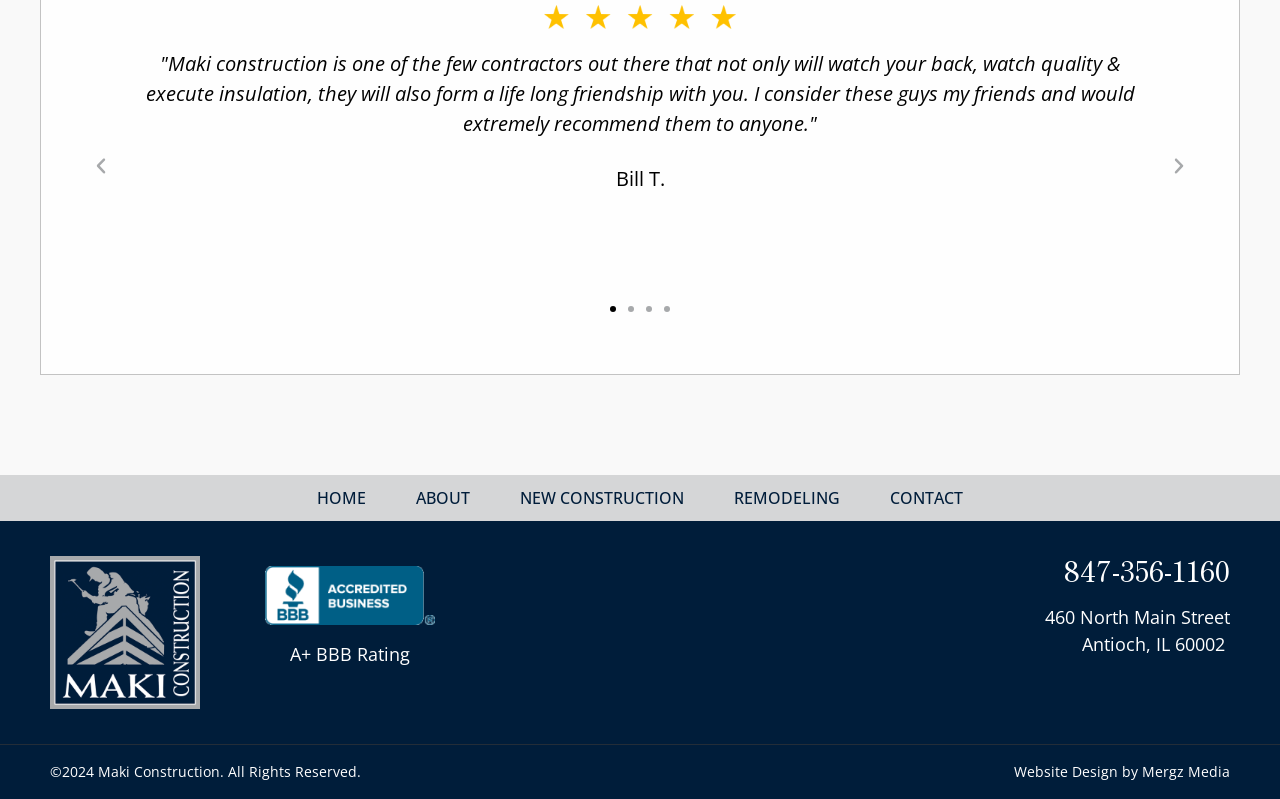Please locate the clickable area by providing the bounding box coordinates to follow this instruction: "View the about page".

[0.325, 0.594, 0.367, 0.652]